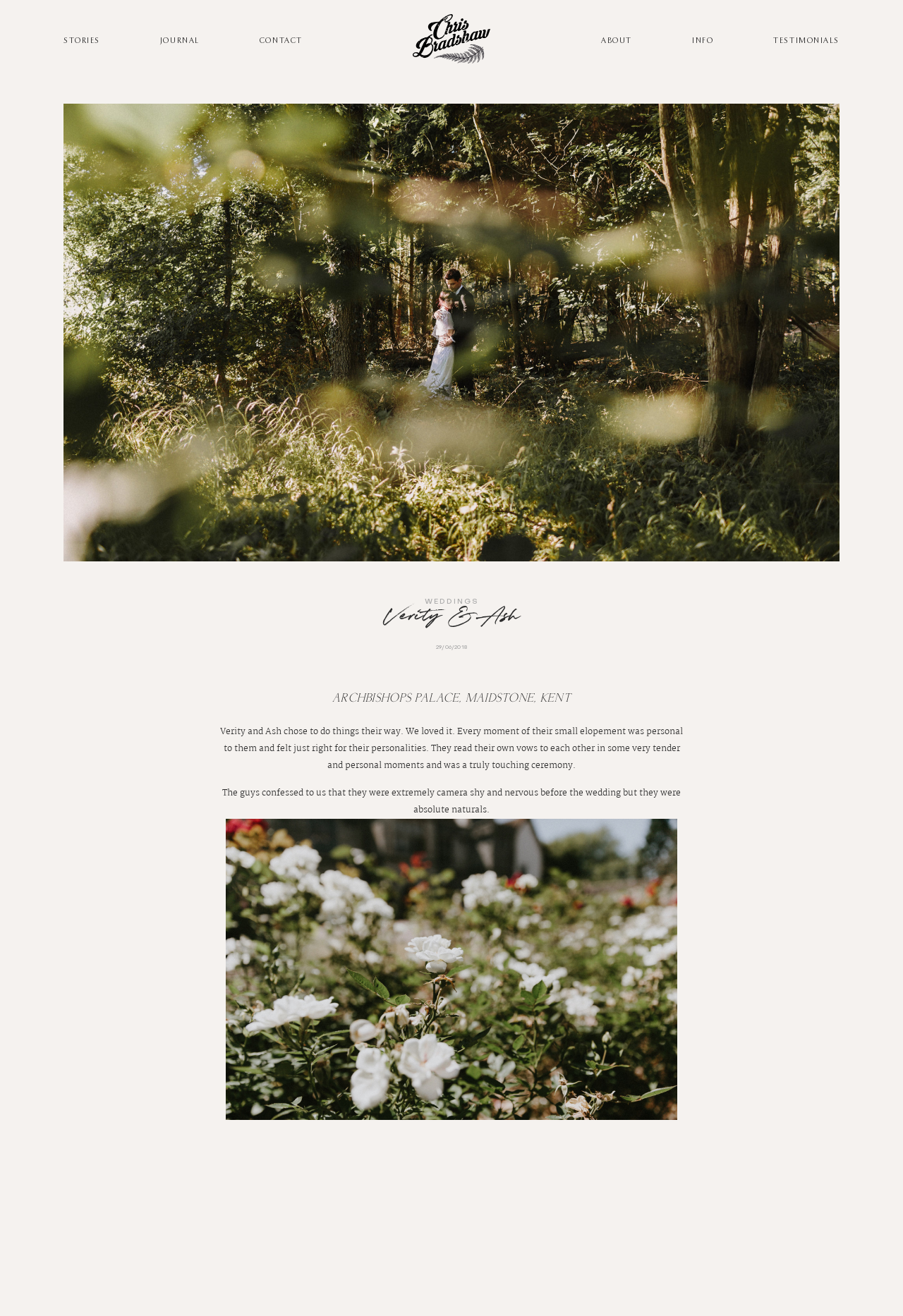Given the description of the UI element: "Commons Debates - previous sessions", predict the bounding box coordinates in the form of [left, top, right, bottom], with each value being a float between 0 and 1.

None